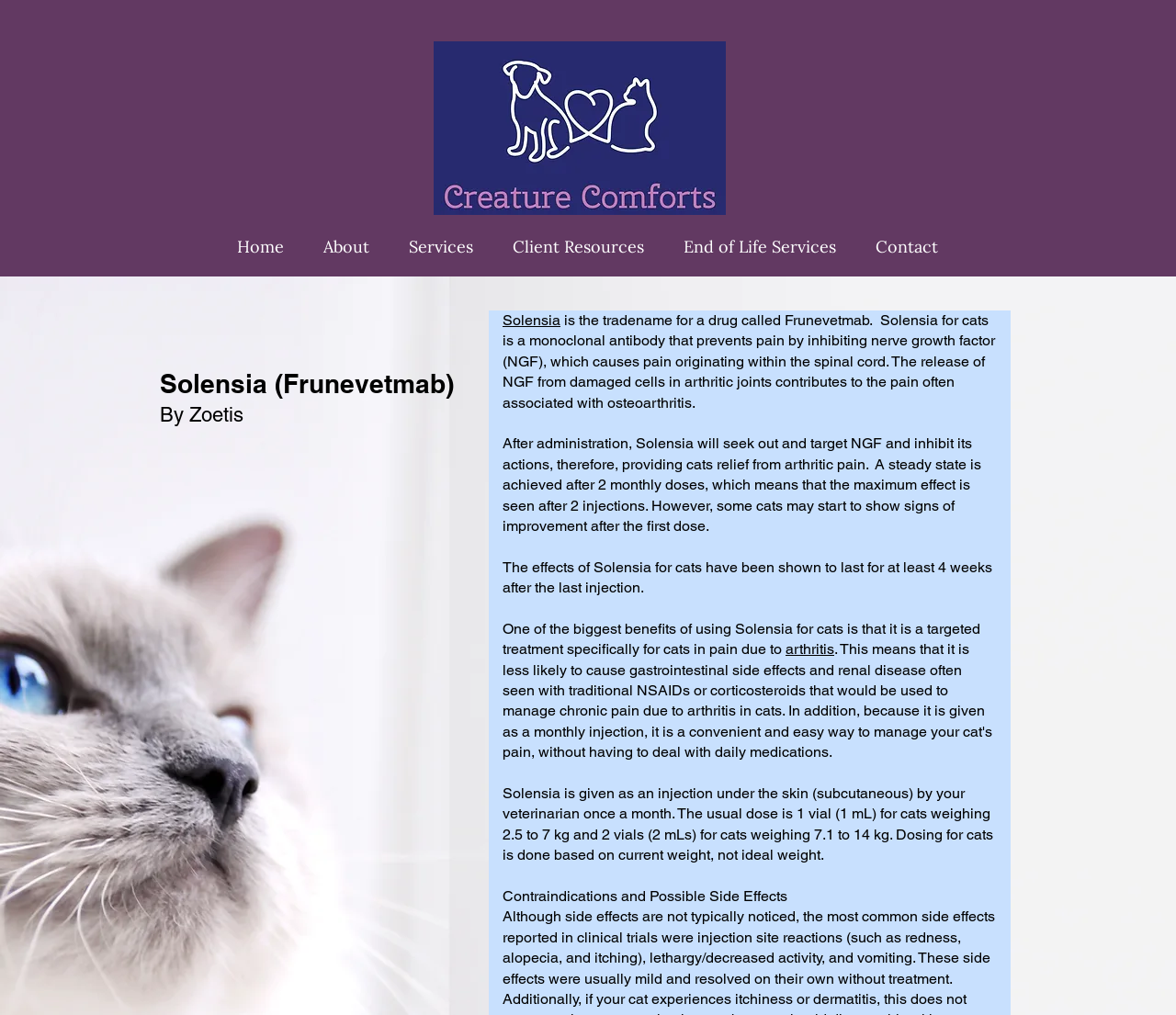Please identify the bounding box coordinates of the clickable element to fulfill the following instruction: "Click on the 'Solensia' link". The coordinates should be four float numbers between 0 and 1, i.e., [left, top, right, bottom].

[0.427, 0.307, 0.477, 0.324]